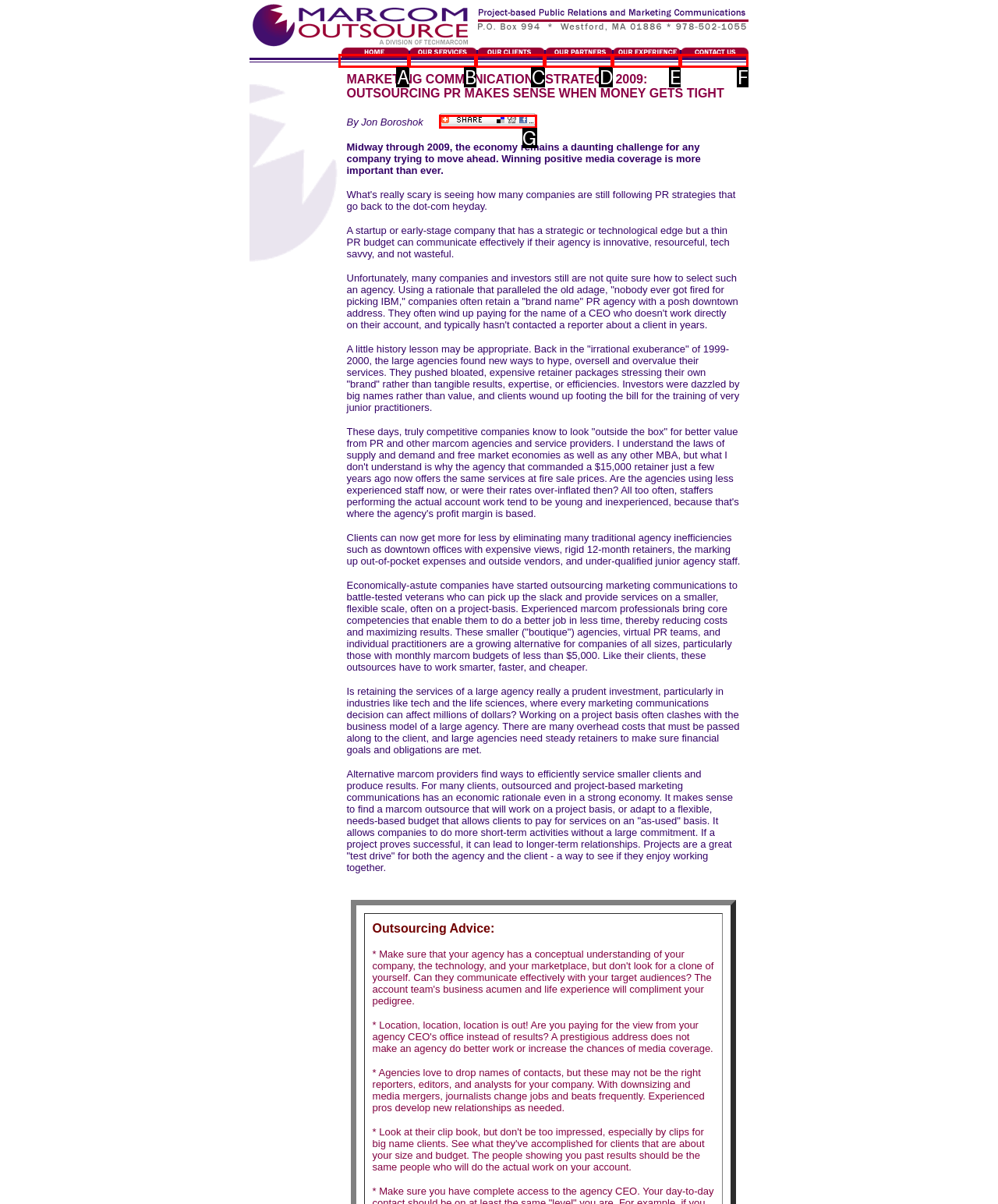Determine which HTML element best suits the description: alt="Bookmark and Share". Reply with the letter of the matching option.

G